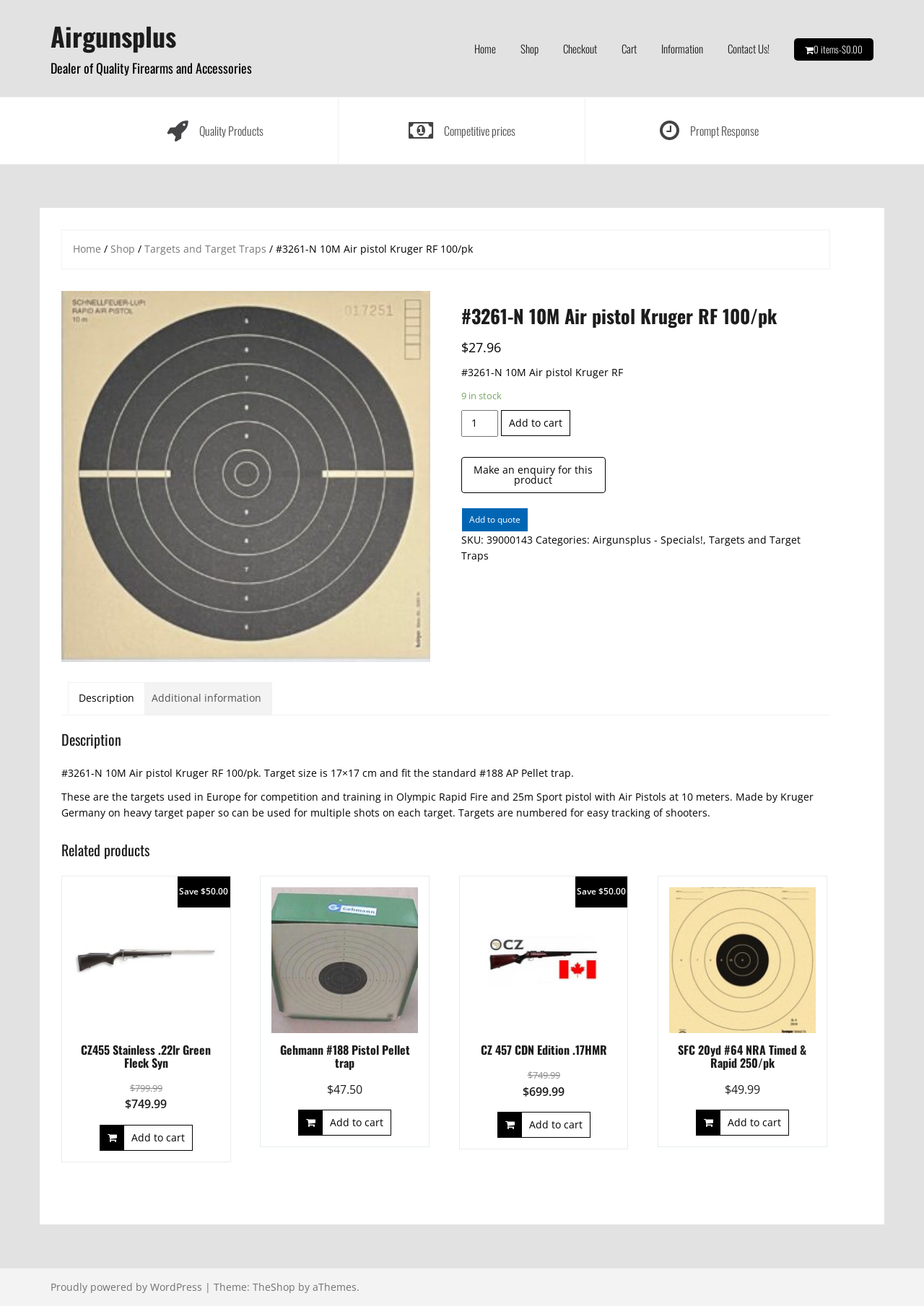Construct a thorough caption encompassing all aspects of the webpage.

The webpage is an e-commerce product page for the "#3261-N 10M Air pistol Kruger RF 100/pk" on the Airgunsplus website. At the top, there is a heading with the website's name, "Airgunsplus", and a navigation menu with links to "Home", "Shop", "Checkout", "Cart", "Information", and "Contact Us!". Below this, there are three static text elements highlighting the website's features: "Quality Products", "Competitive prices", and "Prompt Response".

The main content area is divided into two sections. On the left, there is an image of the product, and on the right, there is a detailed product description. The product description includes the product name, price ($27.96), and availability (9 in stock). There are also buttons to "Add to cart" and "Make an enquiry for this product". Additionally, there is a section displaying the product's SKU, categories, and related products.

Below the product description, there are two tabs: "Description" and "Additional information". The "Description" tab is selected by default and displays a detailed description of the product, including its features and usage. The "Additional information" tab is not selected by default, but it likely contains more information about the product.

Further down the page, there is a section titled "Related products" that displays four related products with their names, prices, and "Add to cart" buttons.

At the bottom of the page, there is a footer section with a link to the website's WordPress theme and a copyright notice.